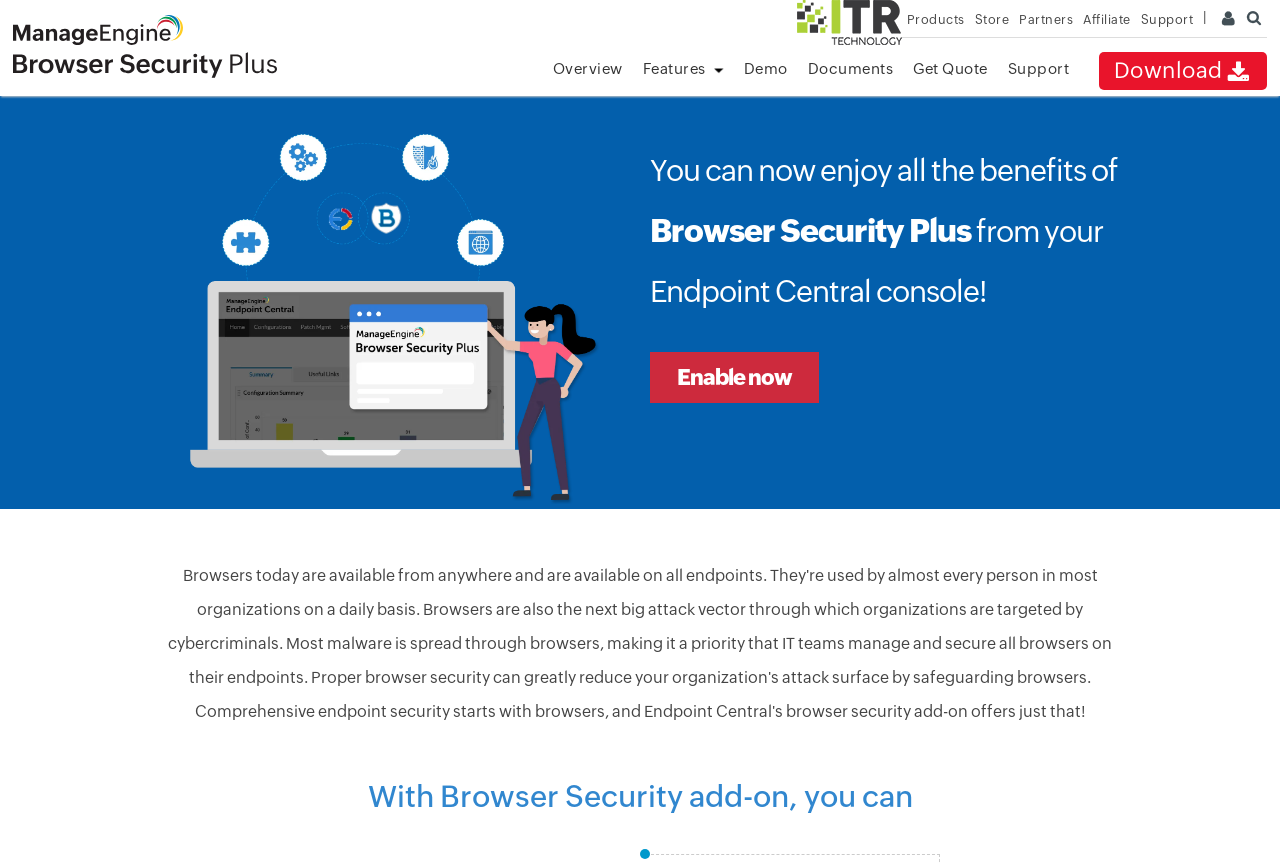Can you find the bounding box coordinates for the element that needs to be clicked to execute this instruction: "Enable Browser Security now"? The coordinates should be given as four float numbers between 0 and 1, i.e., [left, top, right, bottom].

[0.508, 0.408, 0.64, 0.467]